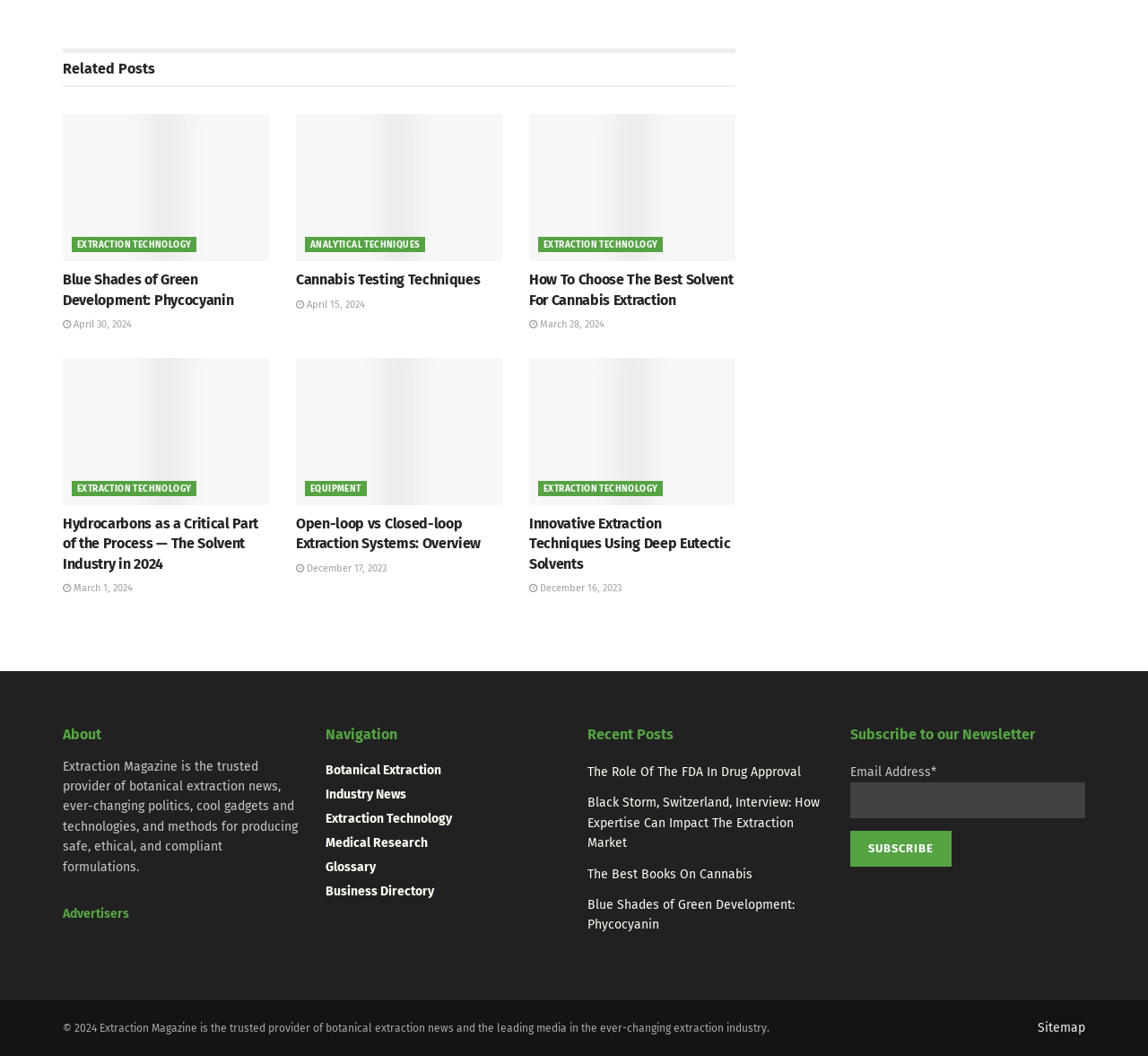Locate the bounding box coordinates of the element that needs to be clicked to carry out the instruction: "View the 2023 AWARD WINNERS page". The coordinates should be given as four float numbers ranging from 0 to 1, i.e., [left, top, right, bottom].

None